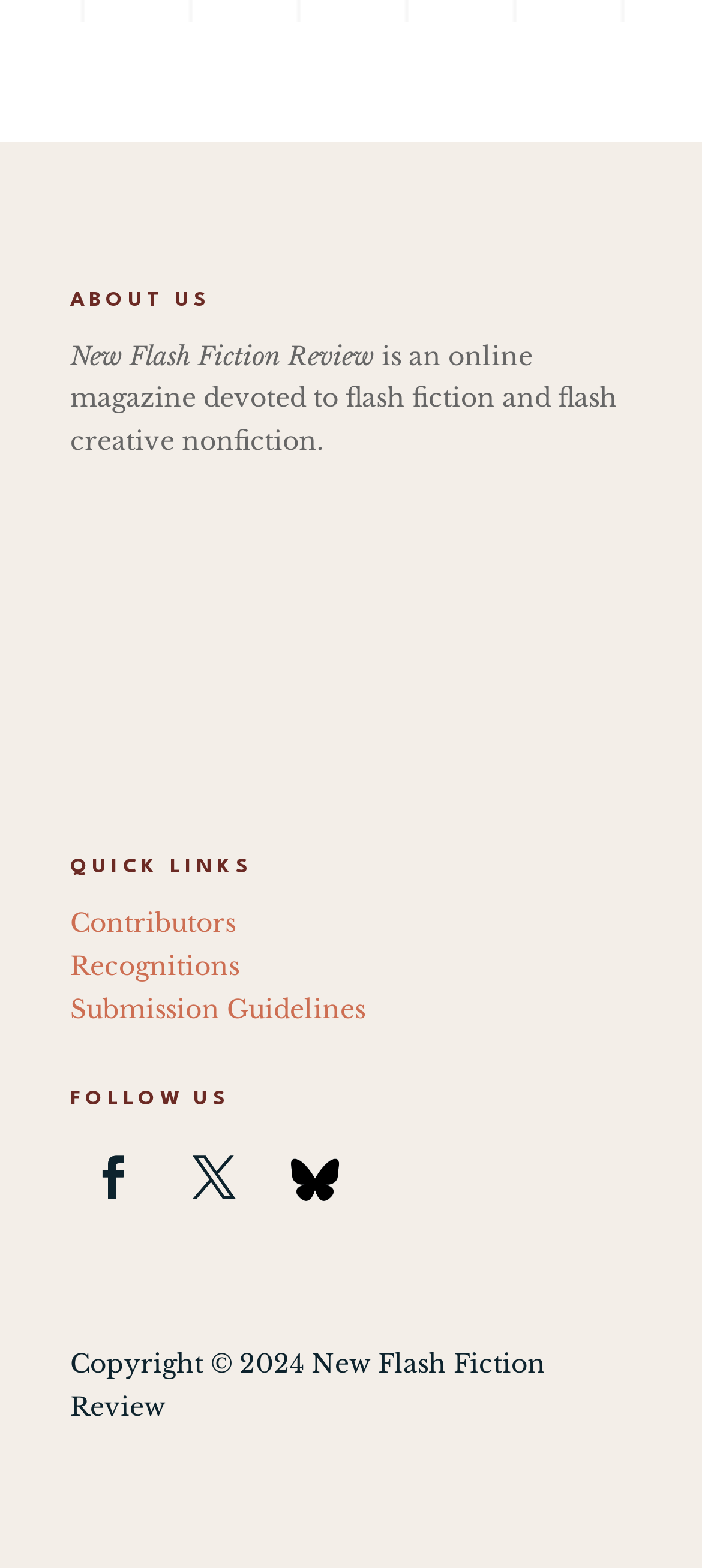What is the name of the online magazine?
Using the image, answer in one word or phrase.

New Flash Fiction Review